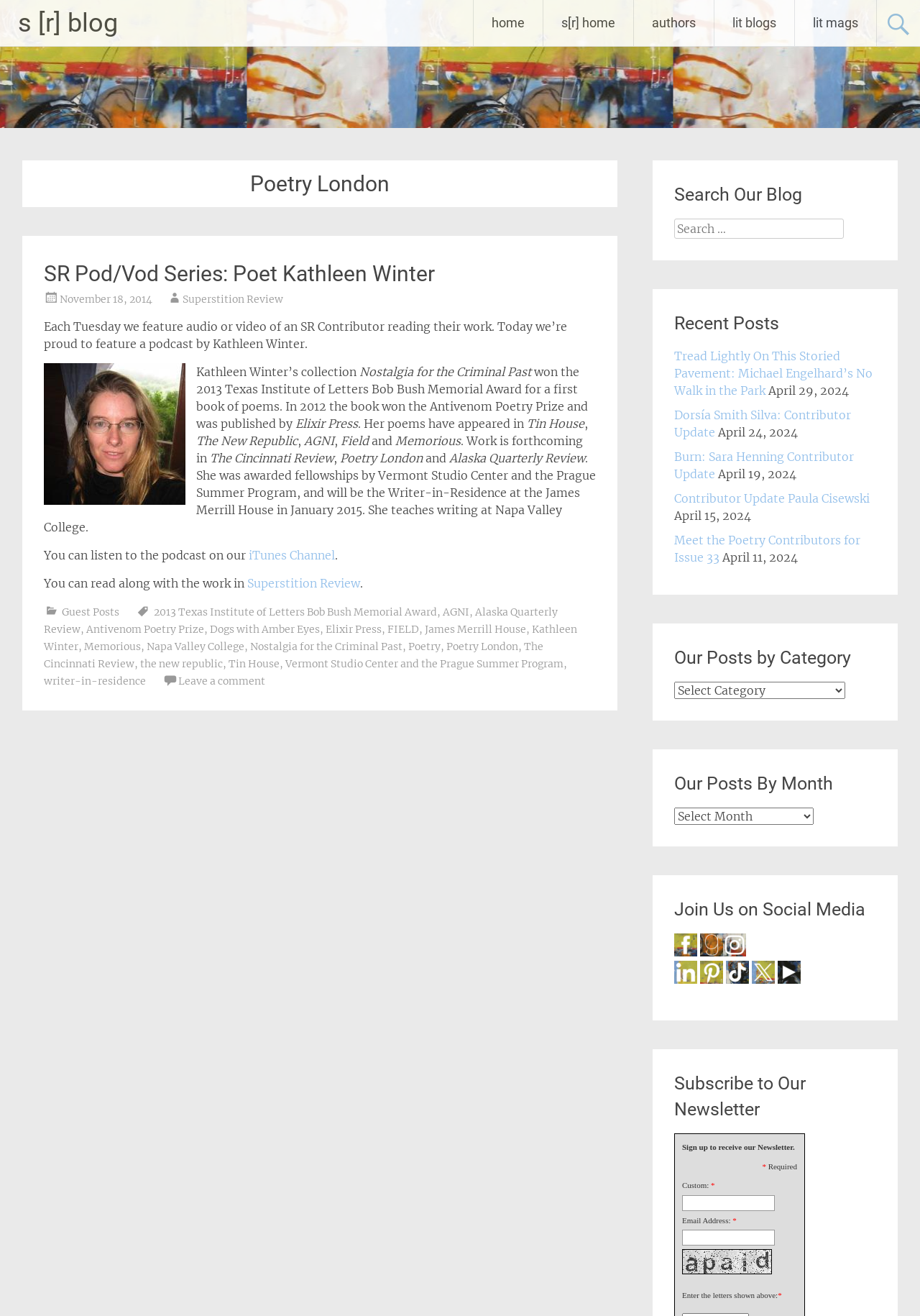Find the bounding box coordinates of the element's region that should be clicked in order to follow the given instruction: "search for a keyword". The coordinates should consist of four float numbers between 0 and 1, i.e., [left, top, right, bottom].

[0.733, 0.166, 0.917, 0.181]